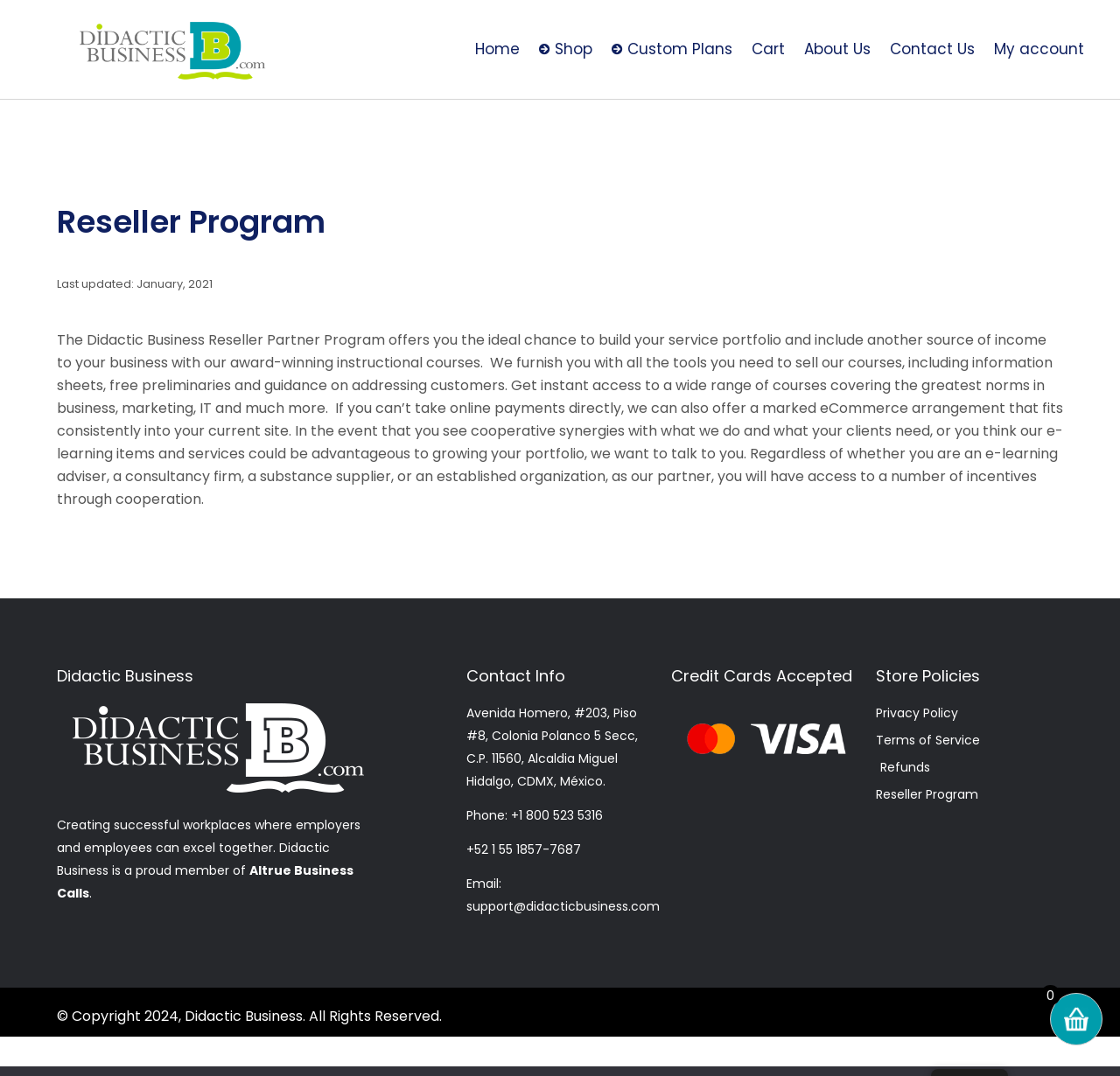Provide the bounding box coordinates of the HTML element described as: "Refunds". The bounding box coordinates should be four float numbers between 0 and 1, i.e., [left, top, right, bottom].

[0.782, 0.703, 0.949, 0.724]